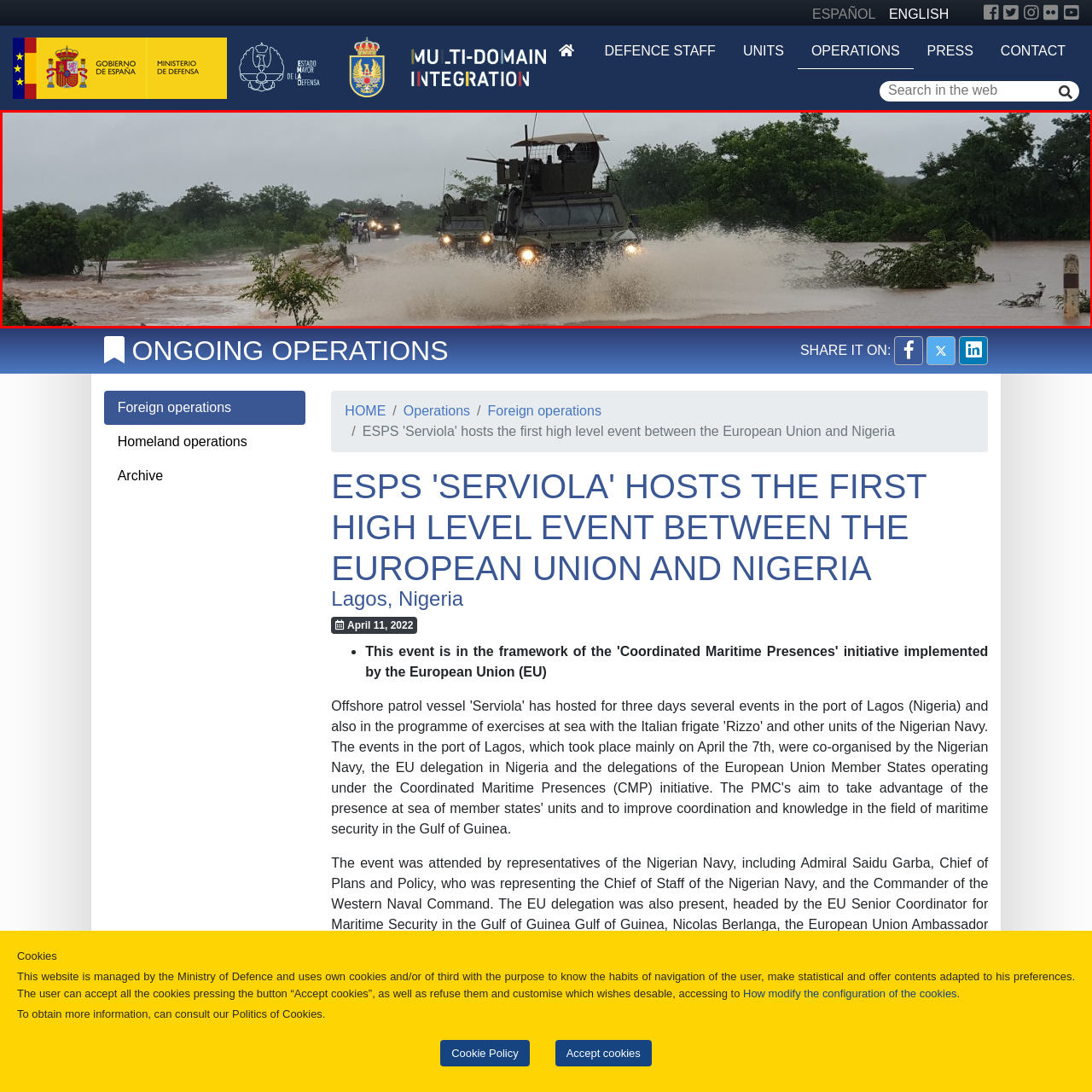What is the purpose of the umbrella in the lead vehicle?
Focus on the image section enclosed by the red bounding box and answer the question thoroughly.

The lead vehicle is driven by personnel who are protected under an umbrella, emphasizing the difficult environmental circumstances, suggesting that the umbrella is used to protect the personnel from the rain or floodwater.